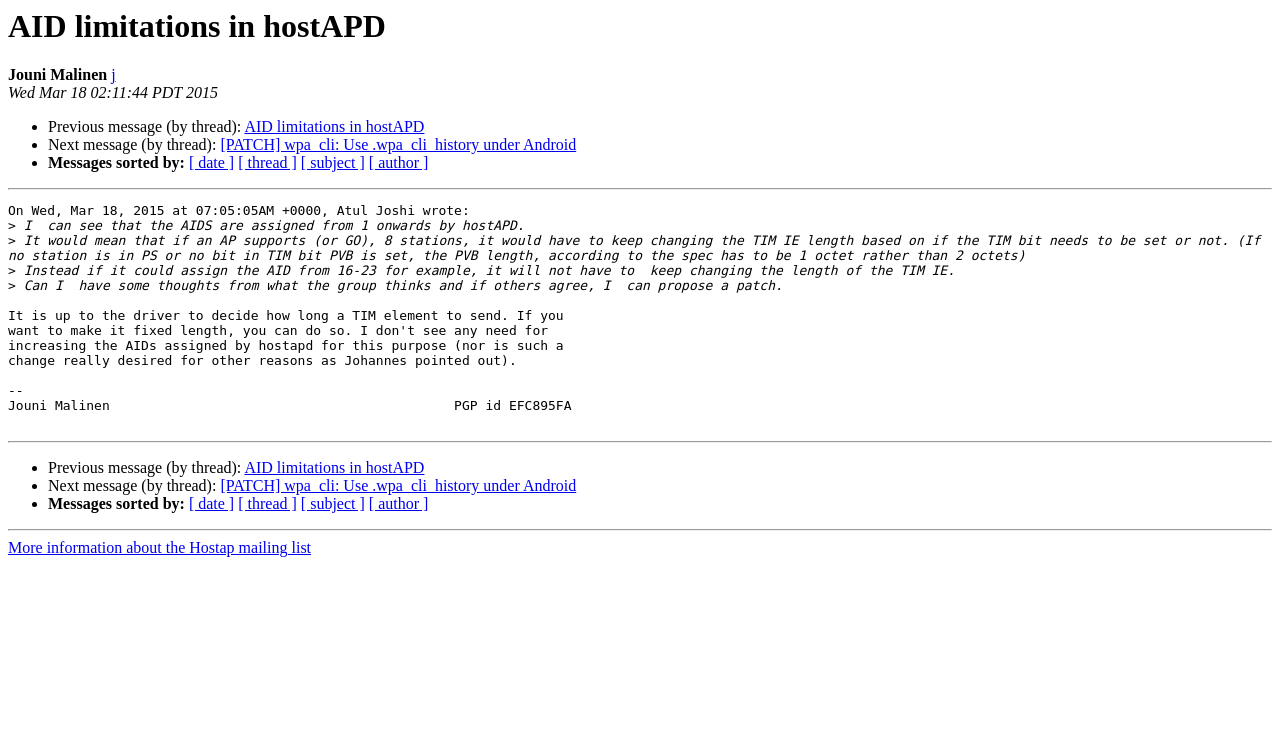What is the topic of the previous message?
Using the visual information, reply with a single word or short phrase.

AID limitations in hostAPD